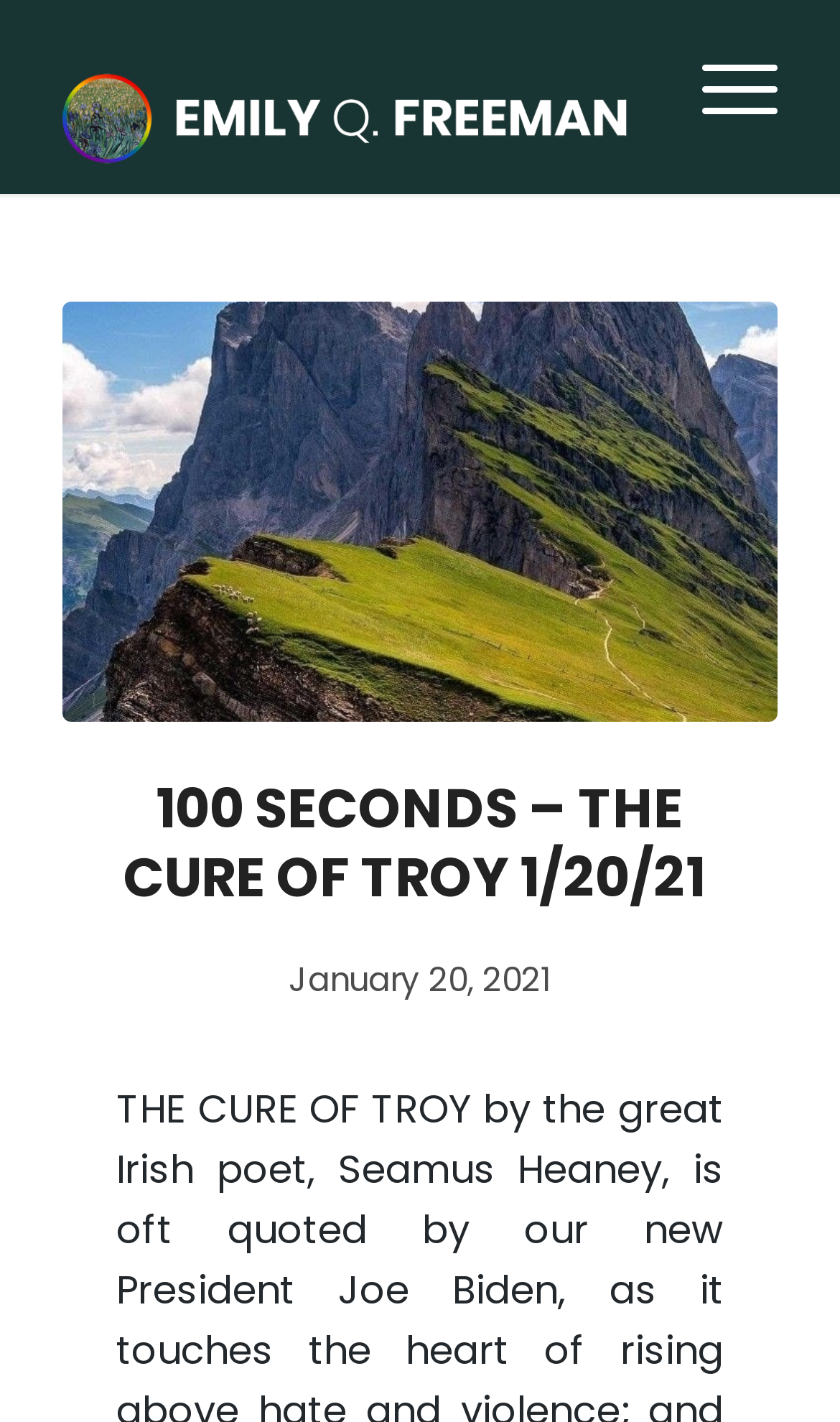Predict the bounding box for the UI component with the following description: "NewsJacking Toolkit".

None